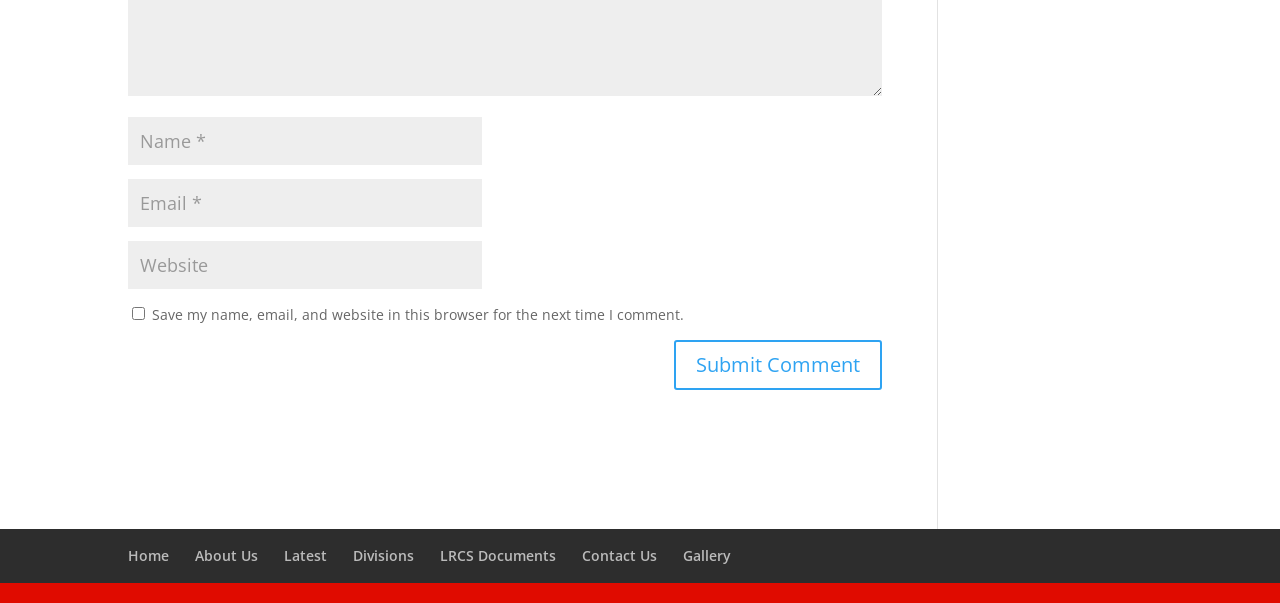Indicate the bounding box coordinates of the element that needs to be clicked to satisfy the following instruction: "Submit a comment". The coordinates should be four float numbers between 0 and 1, i.e., [left, top, right, bottom].

[0.527, 0.565, 0.689, 0.648]